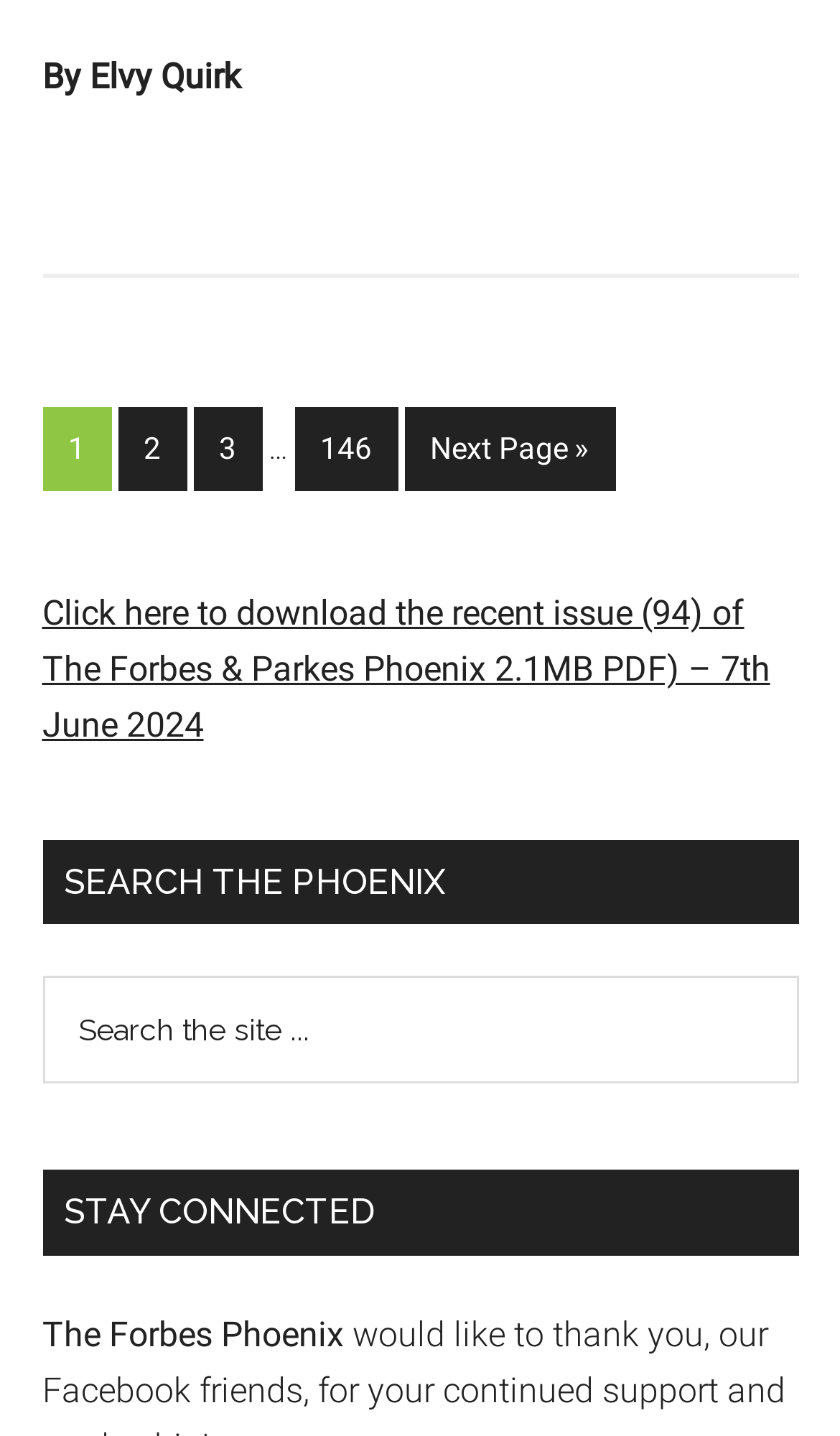How many pages are there in total?
From the details in the image, answer the question comprehensively.

The total number of pages can be determined by looking at the pagination links at the top of the page, where it says '146' as the last page number.